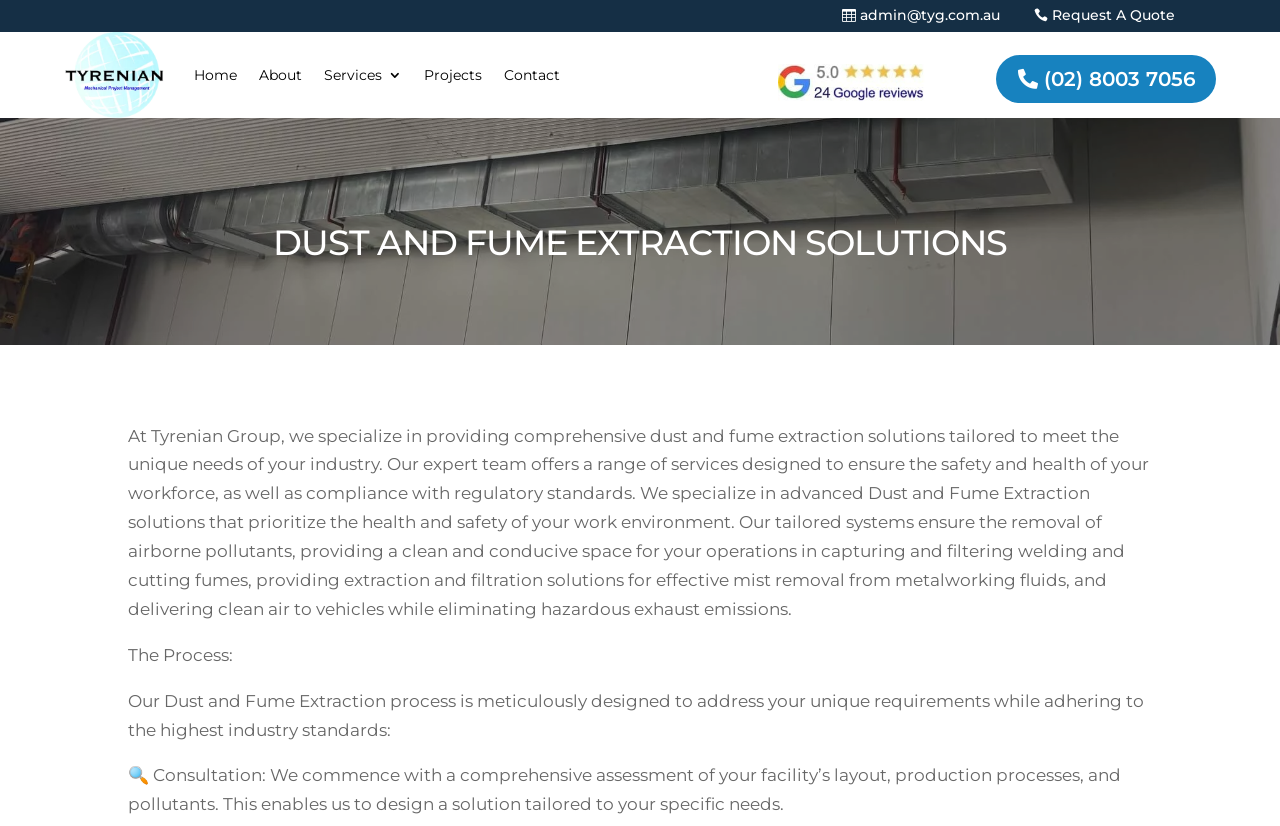Highlight the bounding box coordinates of the element that should be clicked to carry out the following instruction: "Contact us via email". The coordinates must be given as four float numbers ranging from 0 to 1, i.e., [left, top, right, bottom].

[0.65, 0.0, 0.789, 0.039]